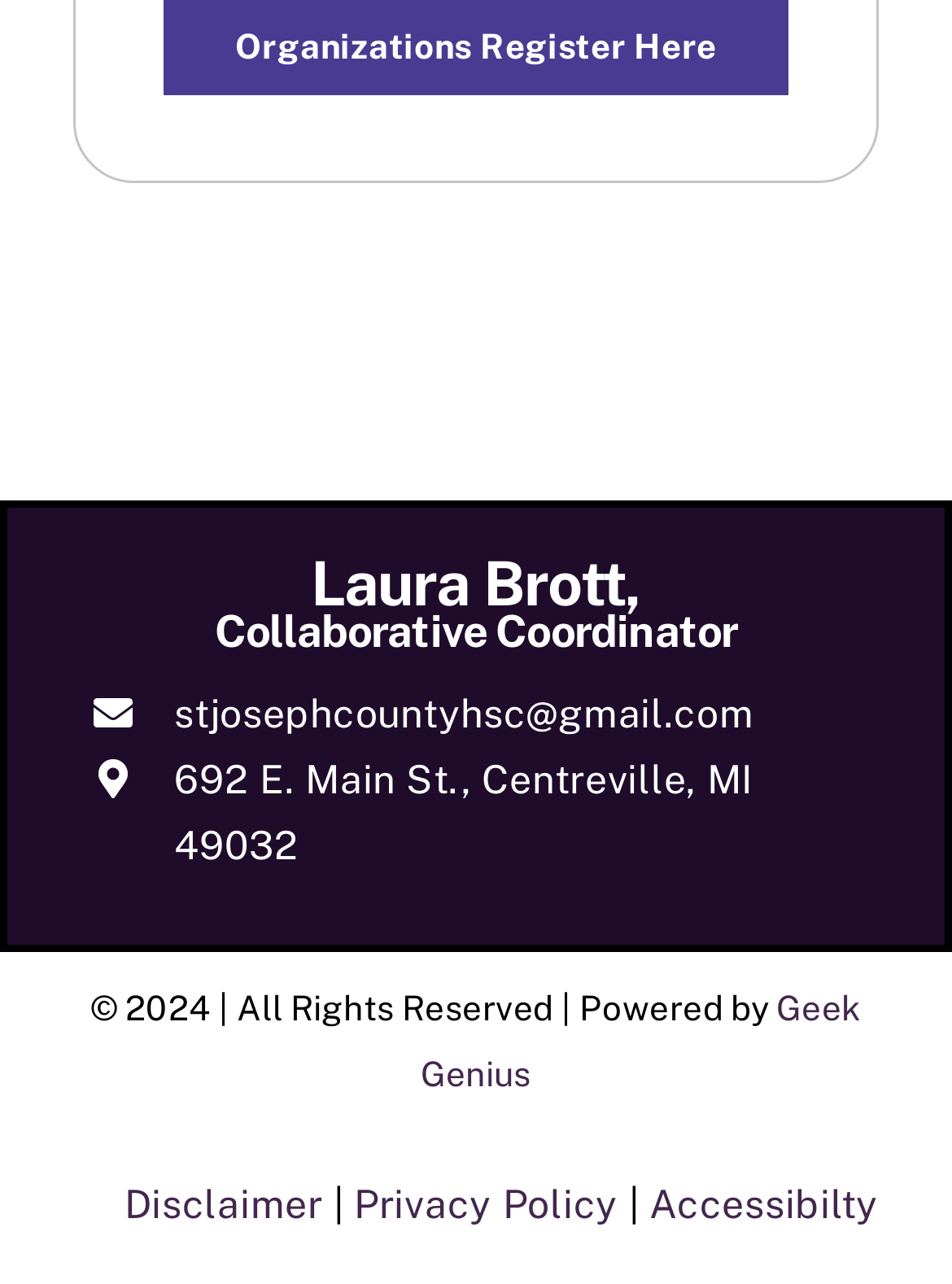Utilize the information from the image to answer the question in detail:
Who powers the webpage?

The powering entity is found in the link element with the text 'Geek Genius' located at the bottom section of the webpage, with bounding box coordinates [0.442, 0.77, 0.905, 0.851].